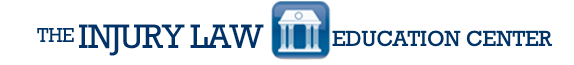Construct a detailed narrative about the image.

The image features the logo of "The Injury Law Education Center," an organization dedicated to educating individuals about workers' compensation and legal rights related to personal injury claims. The logo is designed with a professional aesthetic, incorporating a classic image of a building reminiscent of a law office, which symbolizes authority and trust in legal matters. The text prominently displays "THE INJURY LAW" in bold, dark blue letters, while "EDUCATION CENTER" is presented in a lighter blue, creating a visually appealing contrast. This branding aims to convey reliability and commitment to helping injured victims understand their rights and navigate the complexities of workers' compensation claims.